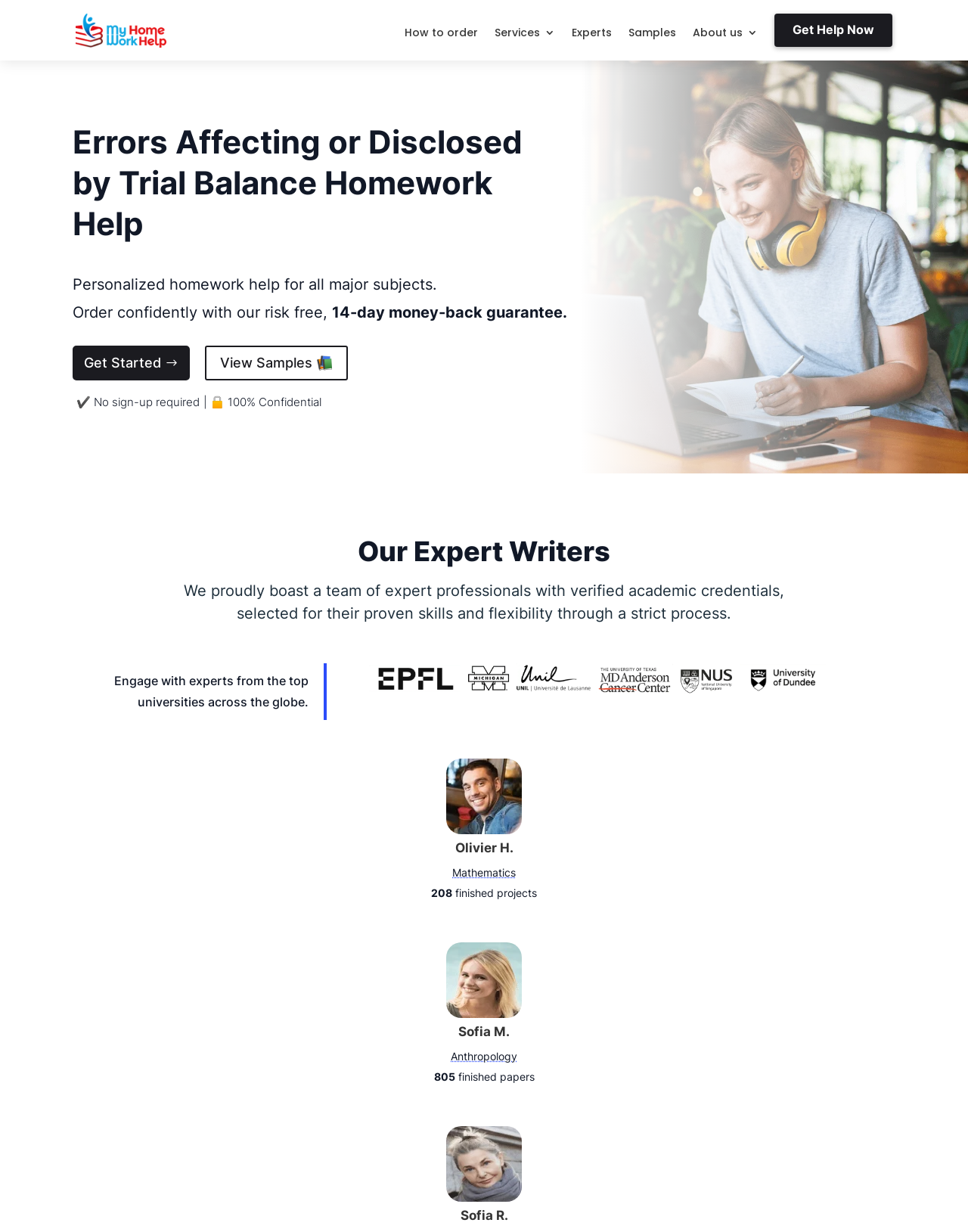What is the name of the service provided?
Please elaborate on the answer to the question with detailed information.

The name of the service provided can be found in the heading 'Errors Affecting or Disclosed by Trial Balance Homework Help' which is located at the top of the webpage, indicating that the website offers homework help services.